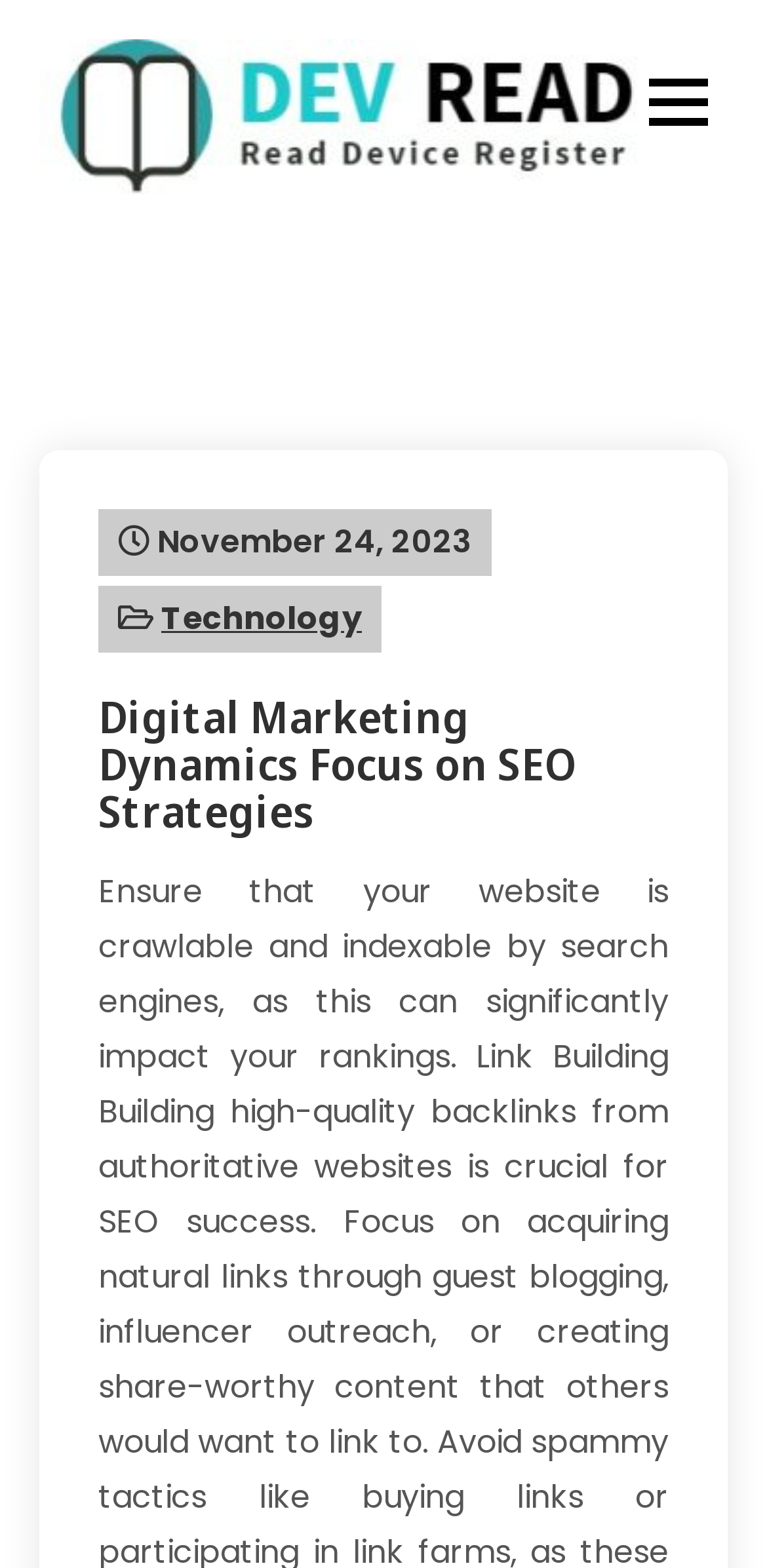Give a one-word or one-phrase response to the question: 
What is the date mentioned on the webpage?

November 24, 2023